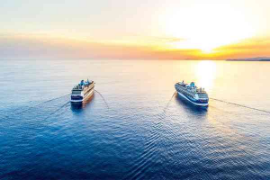Give a detailed account of the contents of the image.

This stunning image captures two modern ships gracefully navigating the tranquil waters at sunset. The golden hues of the setting sun reflect off the calm sea, creating a picturesque and serene atmosphere. The vessels are positioned at a slight distance from each other, emphasizing the vastness of the ocean and the peacefulness of the scene. This visual evokes a sense of adventure and exploration, inviting viewers to imagine the journeys that lie ahead for these ships as they traverse the expansive horizon.